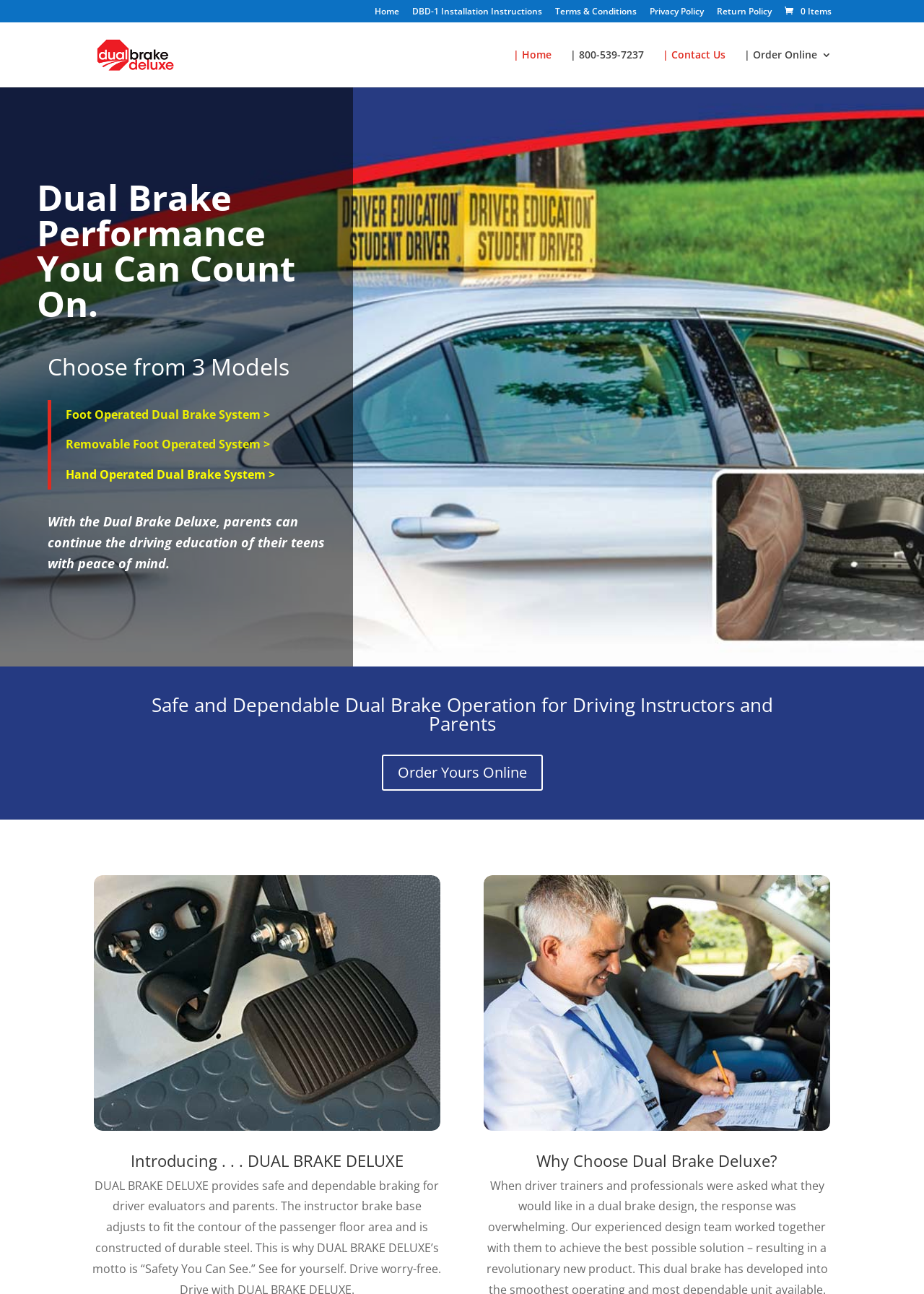What is the name of the product?
Please provide a single word or phrase as the answer based on the screenshot.

Dual Brake Deluxe